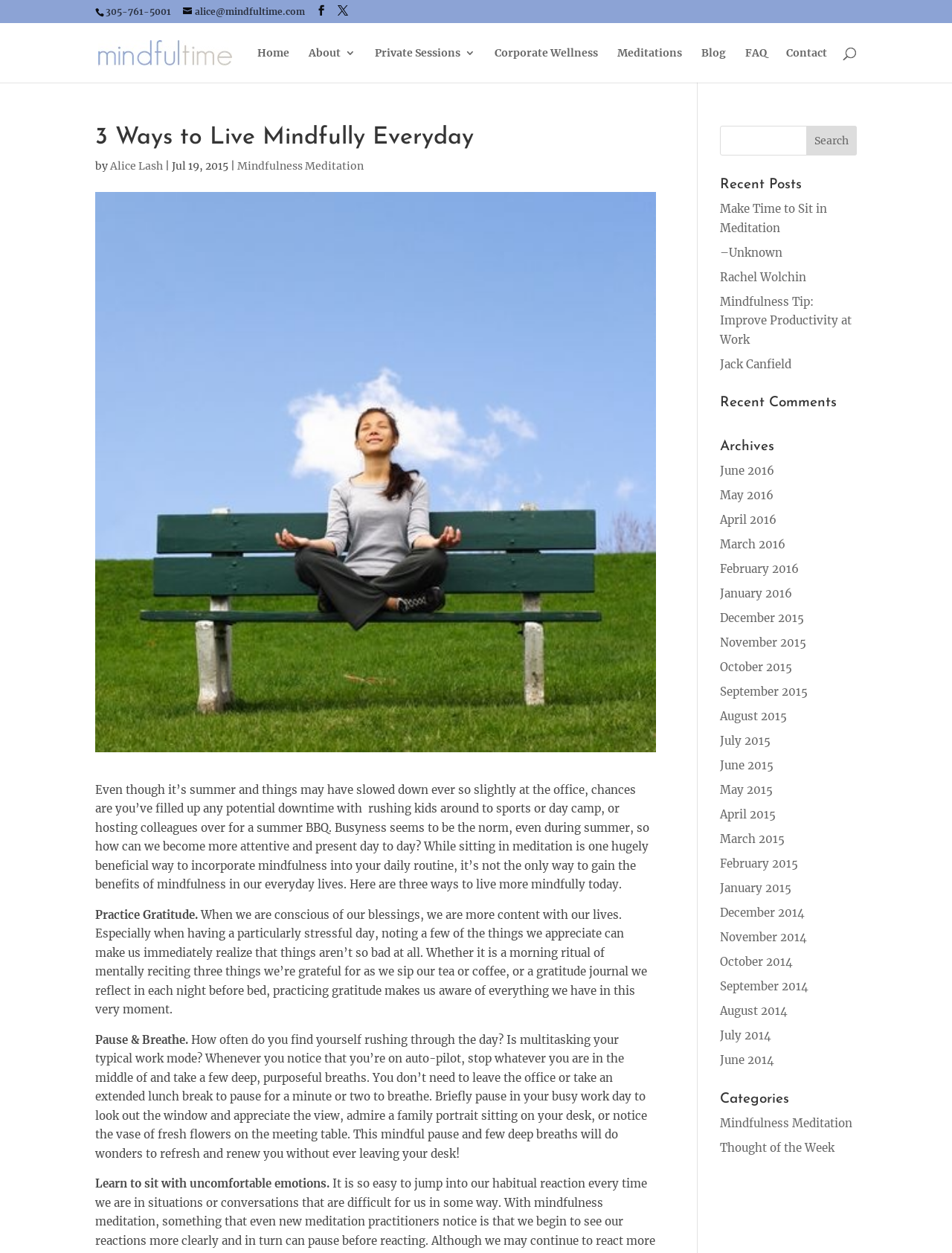Using the provided element description "April 2016", determine the bounding box coordinates of the UI element.

[0.756, 0.409, 0.816, 0.42]